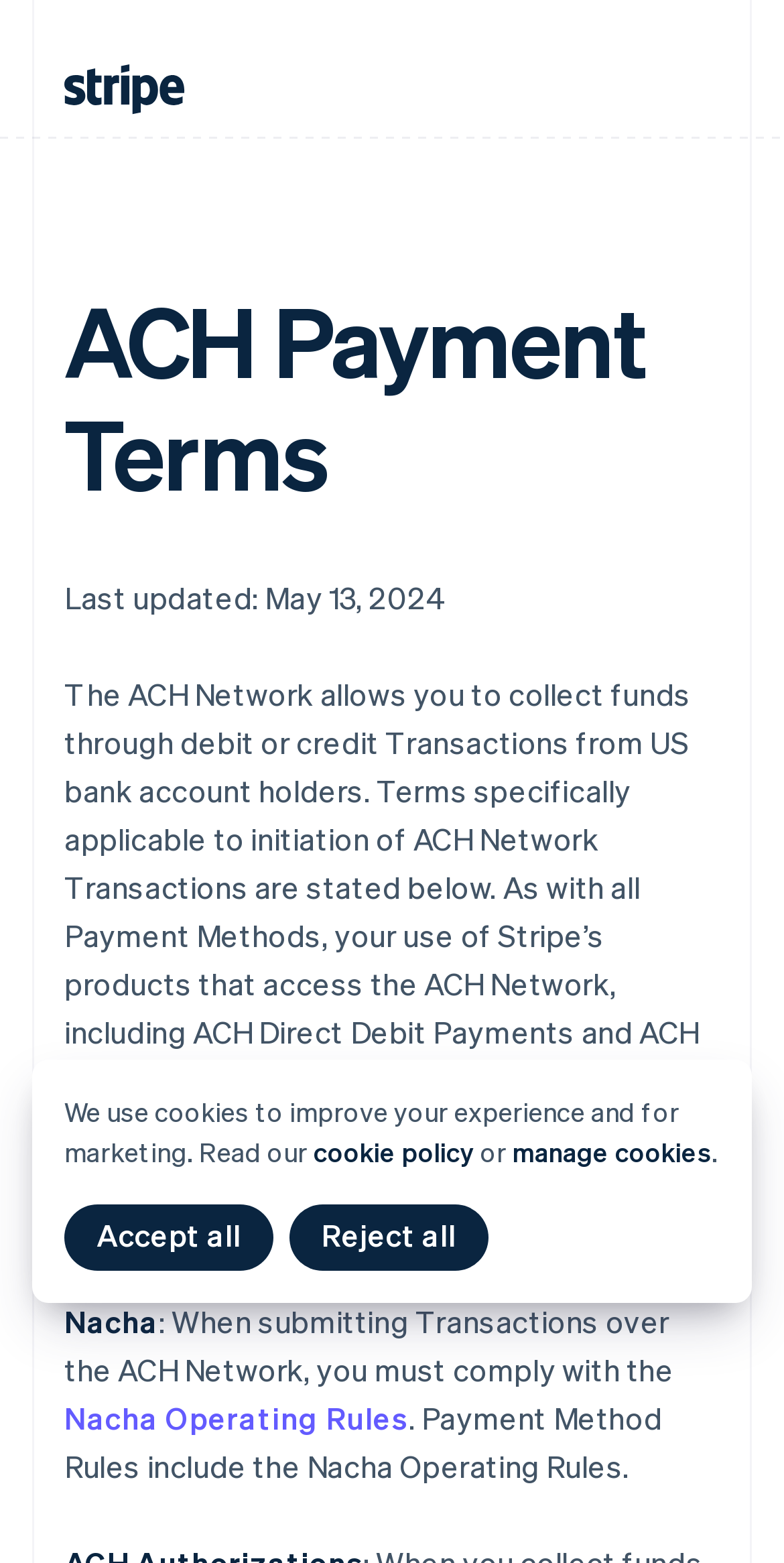Please answer the following query using a single word or phrase: 
What is the purpose of the ACH Network?

Collect funds through debit or credit transactions